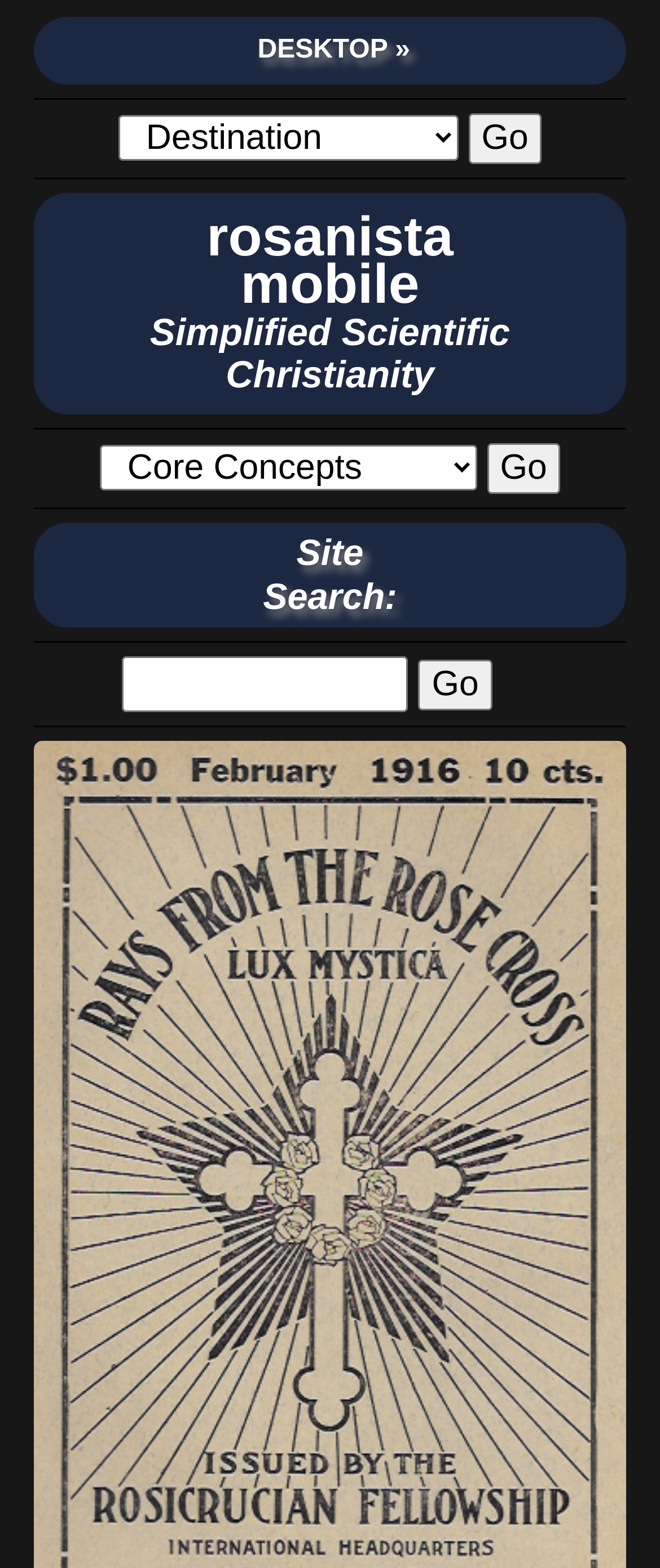Create a detailed description of the webpage's content and layout.

The webpage appears to be the mobile version of Rosanista, a platform focused on Contemporary Mystic Christianity and Rays Magazine, with an emphasis on The Wisdom of the Vegetarian Diet. 

At the top, there is a link to switch to the desktop version, labeled "DESKTOP ». This link is positioned near the top center of the page. Below it, there is a horizontal separator line that spans the width of the page. 

A combobox and a "Go" button are placed side by side, with the combobox taking up more space. This combination is positioned near the top third of the page, slightly to the right of center. 

Below this, there is another horizontal separator line. A small, non-descriptive text element is positioned near the center of the page, followed by a link to "rosanista mobile Simplified Scientific Christianity". This link is centered on the page and takes up about half of the page's width. The text "Christianity" is part of this link. 

The next section is separated by another horizontal separator line. It contains a combobox and a "Go" button, similar to the previous section, but positioned slightly lower on the page. 

Below this, there is another horizontal separator line, followed by a section with two text elements: "Site" and "Search:". These are positioned near the center of the page, with "Search:" being slightly lower. 

The final section is separated by another horizontal separator line and contains a textbox and a "Go" button. The textbox takes up about half of the page's width and is positioned near the center, with the "Go" button to its right.